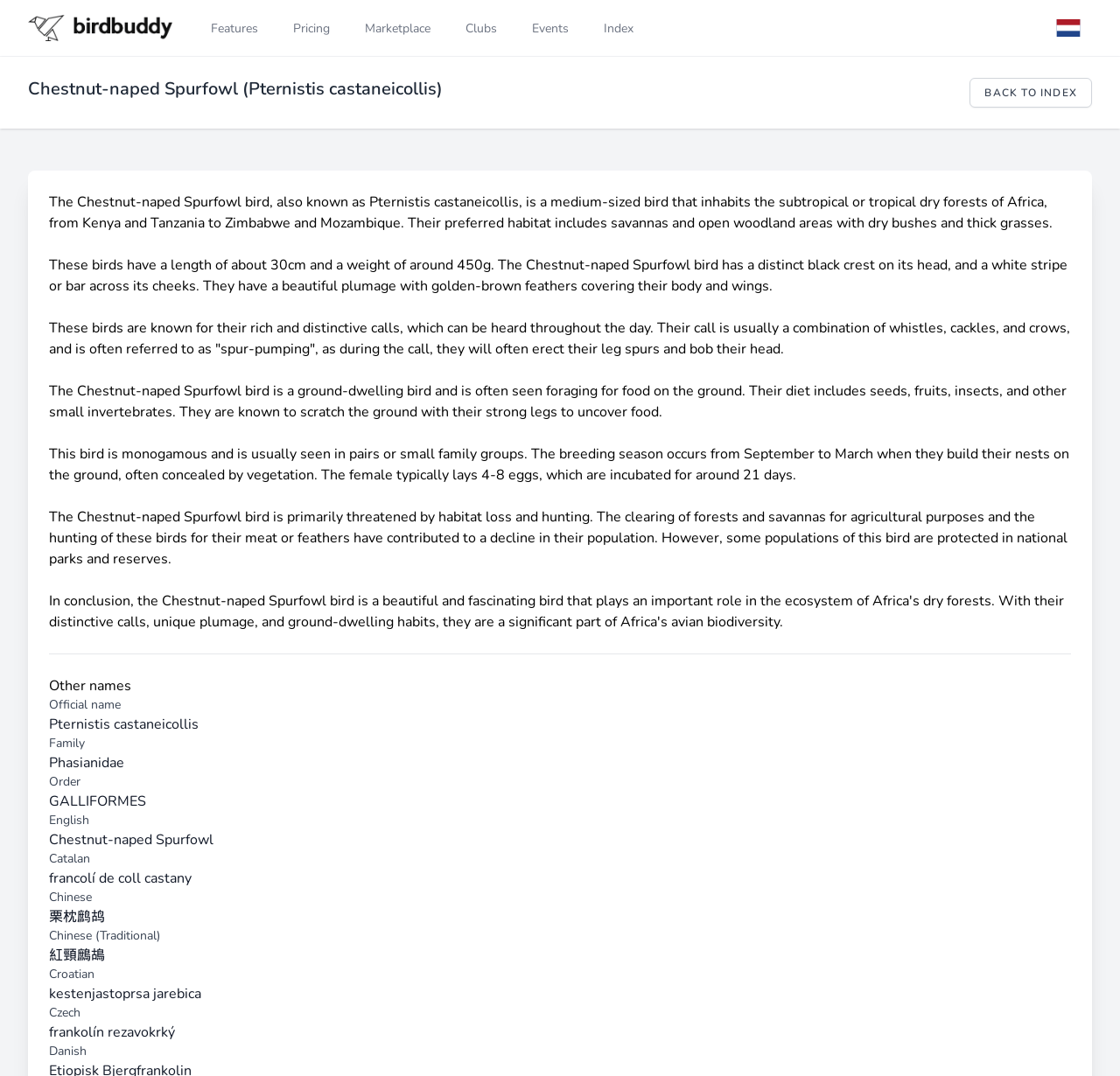What is the weight of the Chestnut-naped Spurfowl bird?
Answer with a single word or short phrase according to what you see in the image.

around 450g